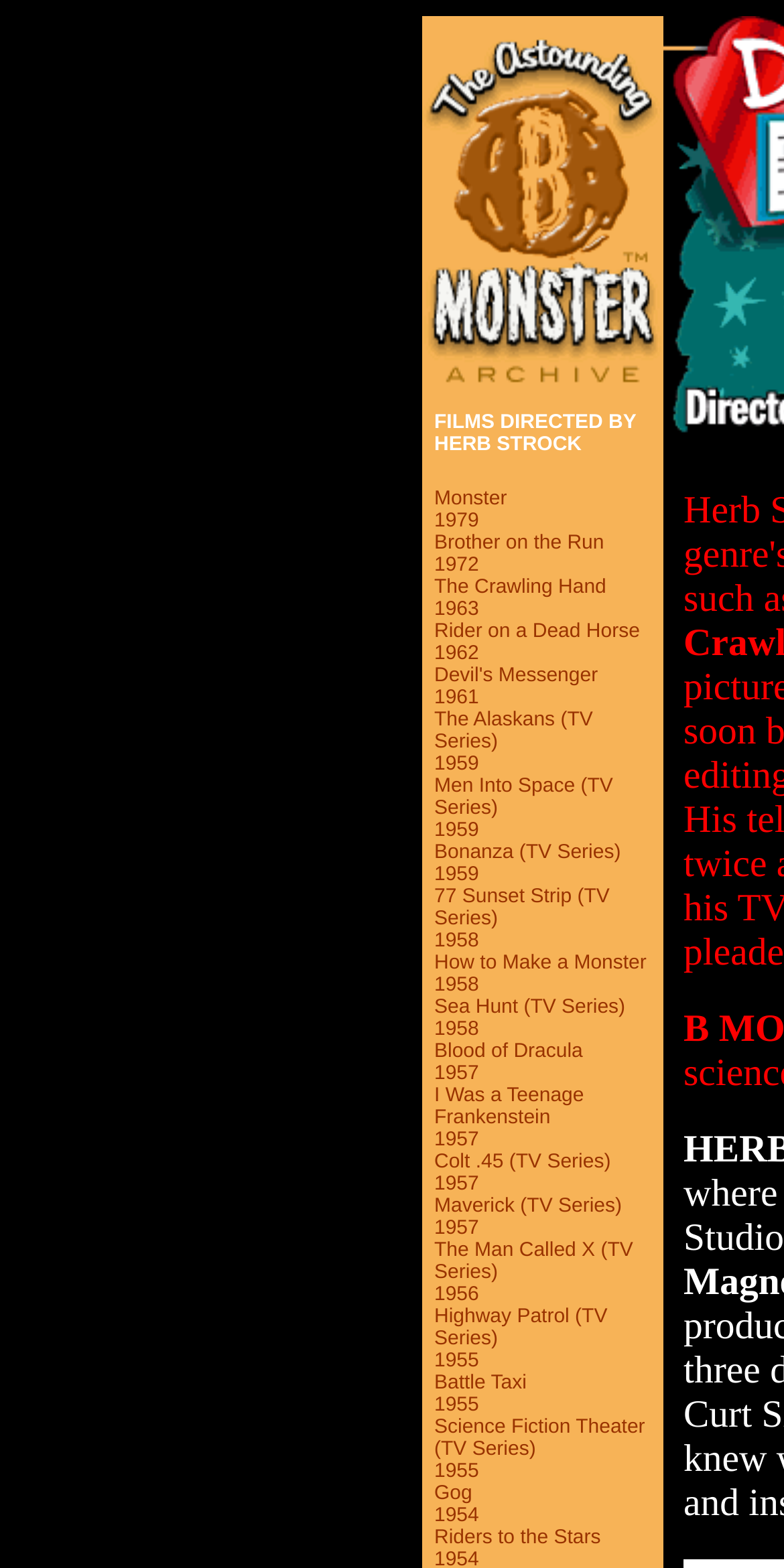Give a one-word or short-phrase answer to the following question: 
What is the name of the profile?

THE ASTOUNDING B MONSTER